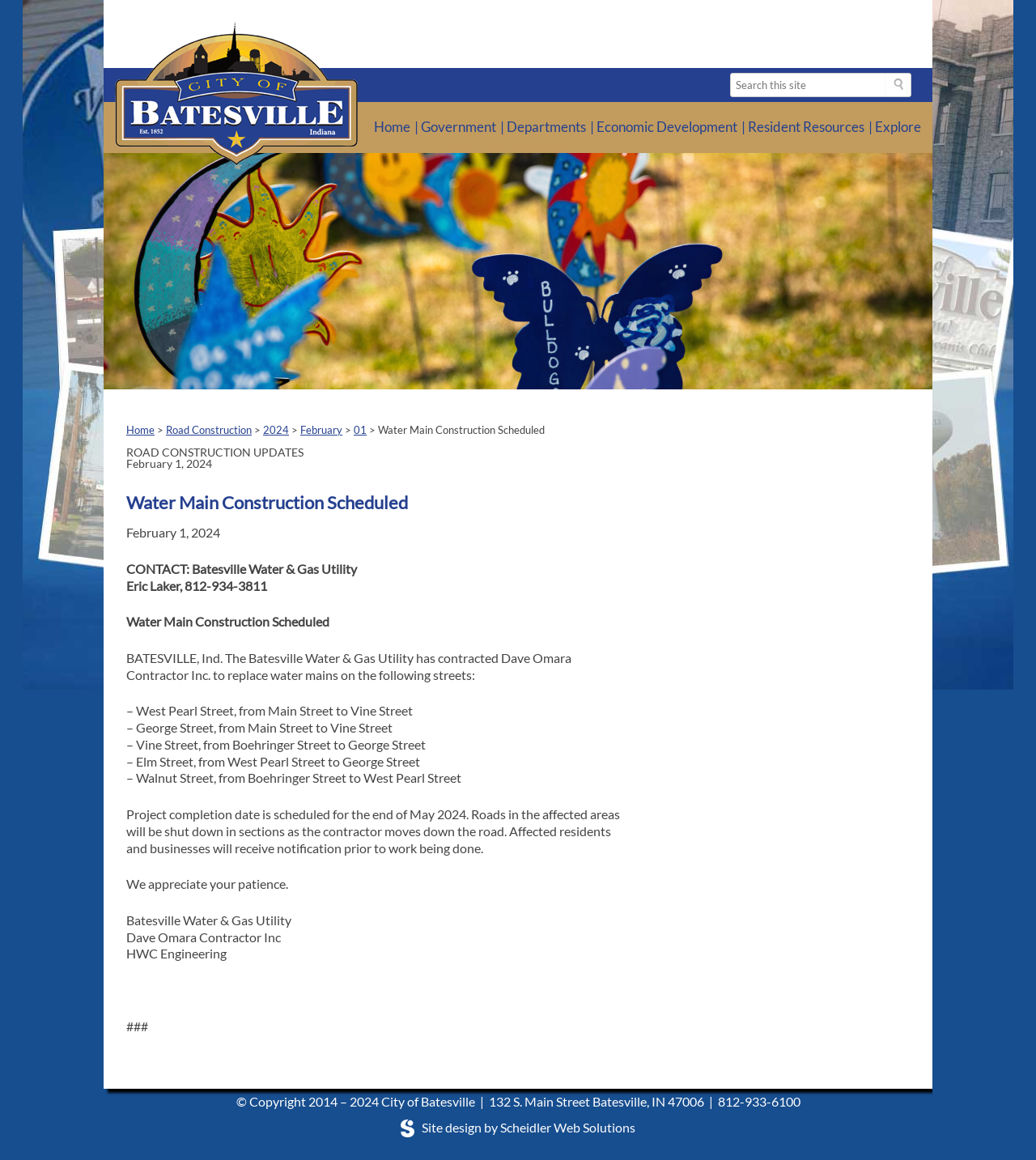Highlight the bounding box coordinates of the element that should be clicked to carry out the following instruction: "Click on Government". The coordinates must be given as four float numbers ranging from 0 to 1, i.e., [left, top, right, bottom].

[0.406, 0.102, 0.479, 0.117]